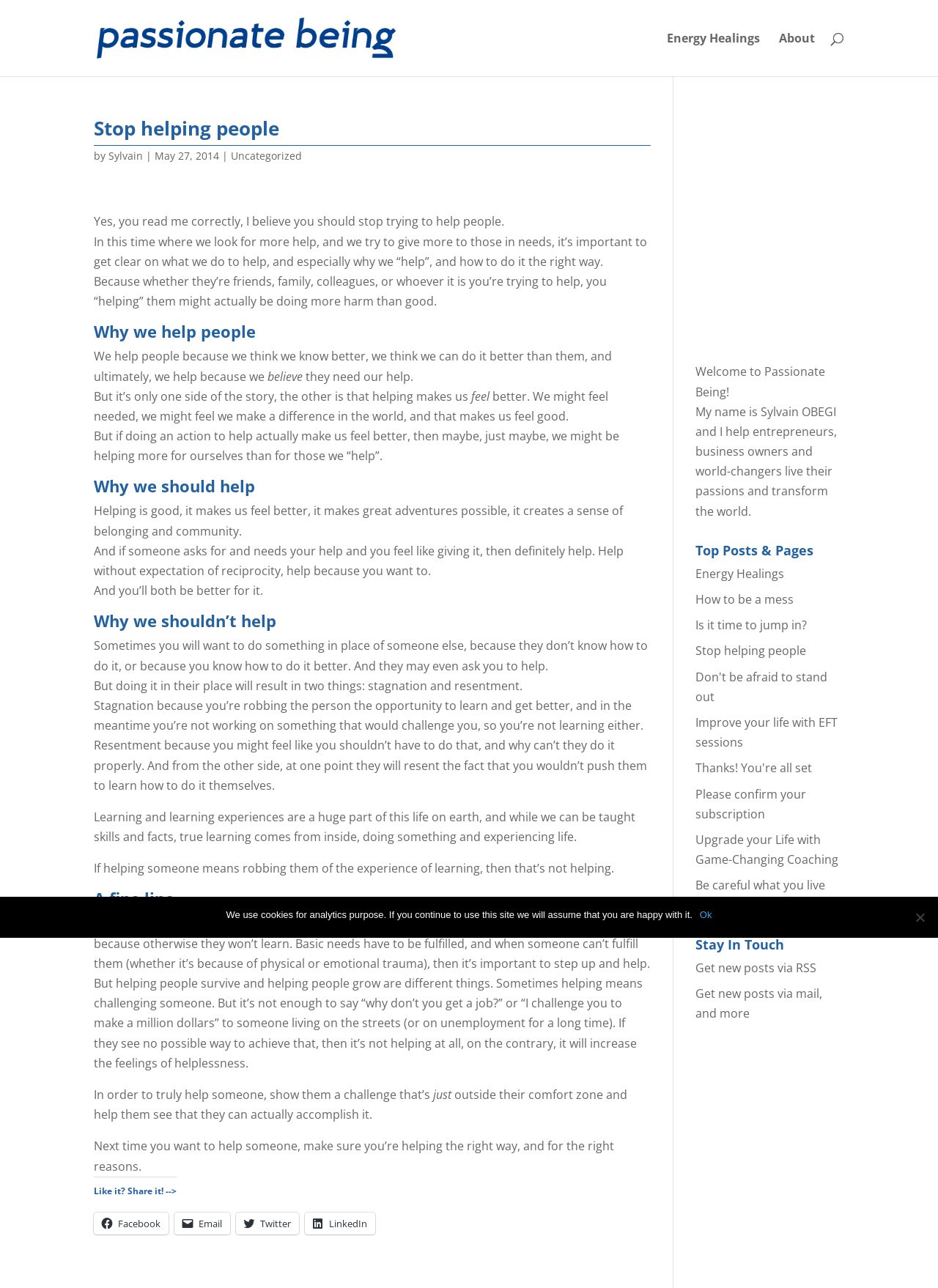What is the purpose of helping people according to the article?
Could you answer the question in a detailed manner, providing as much information as possible?

The article mentions that helping people makes us feel better, it makes us feel needed, and it makes us feel like we make a difference in the world.